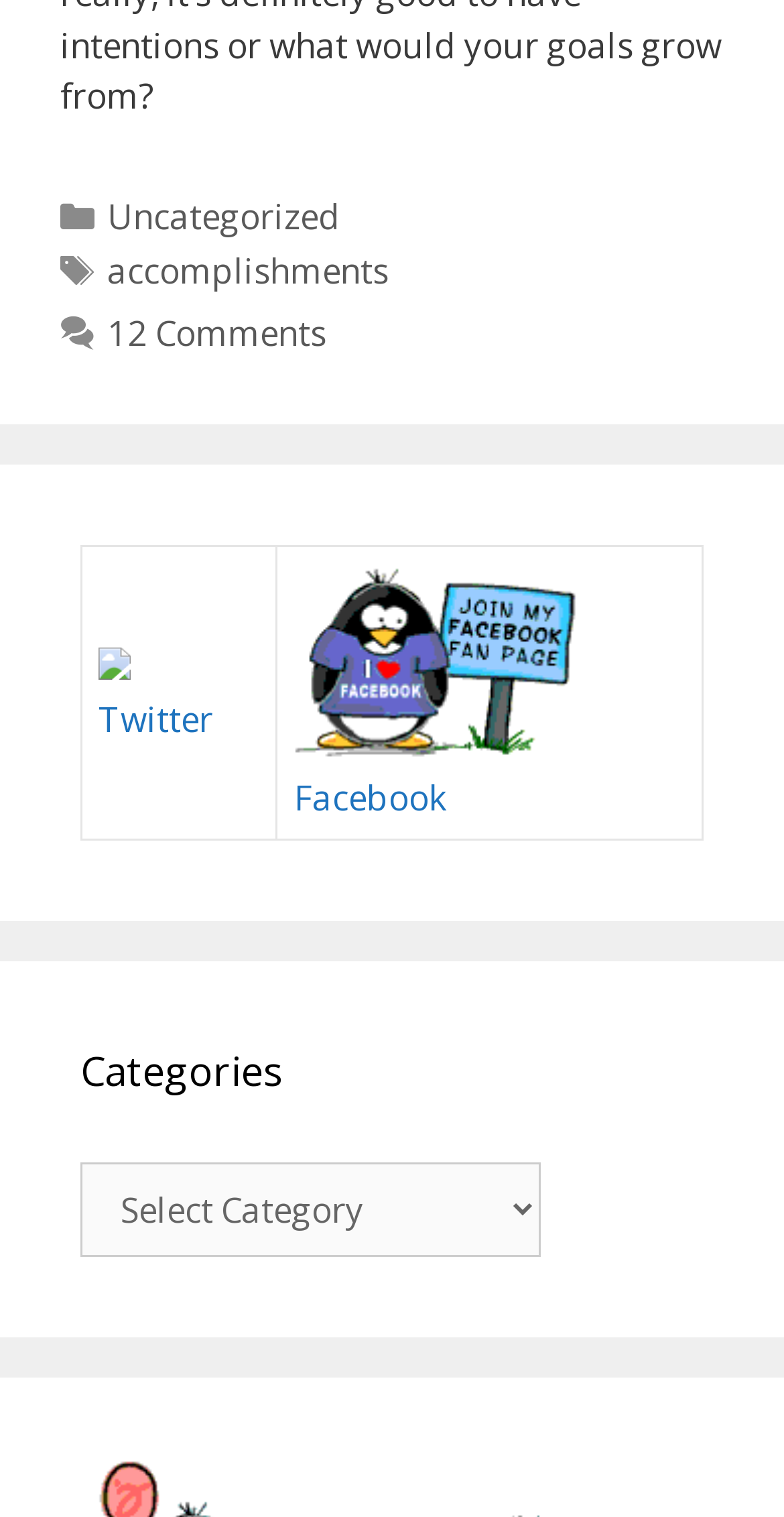Using the description: "accomplishments", determine the UI element's bounding box coordinates. Ensure the coordinates are in the format of four float numbers between 0 and 1, i.e., [left, top, right, bottom].

[0.136, 0.163, 0.495, 0.194]